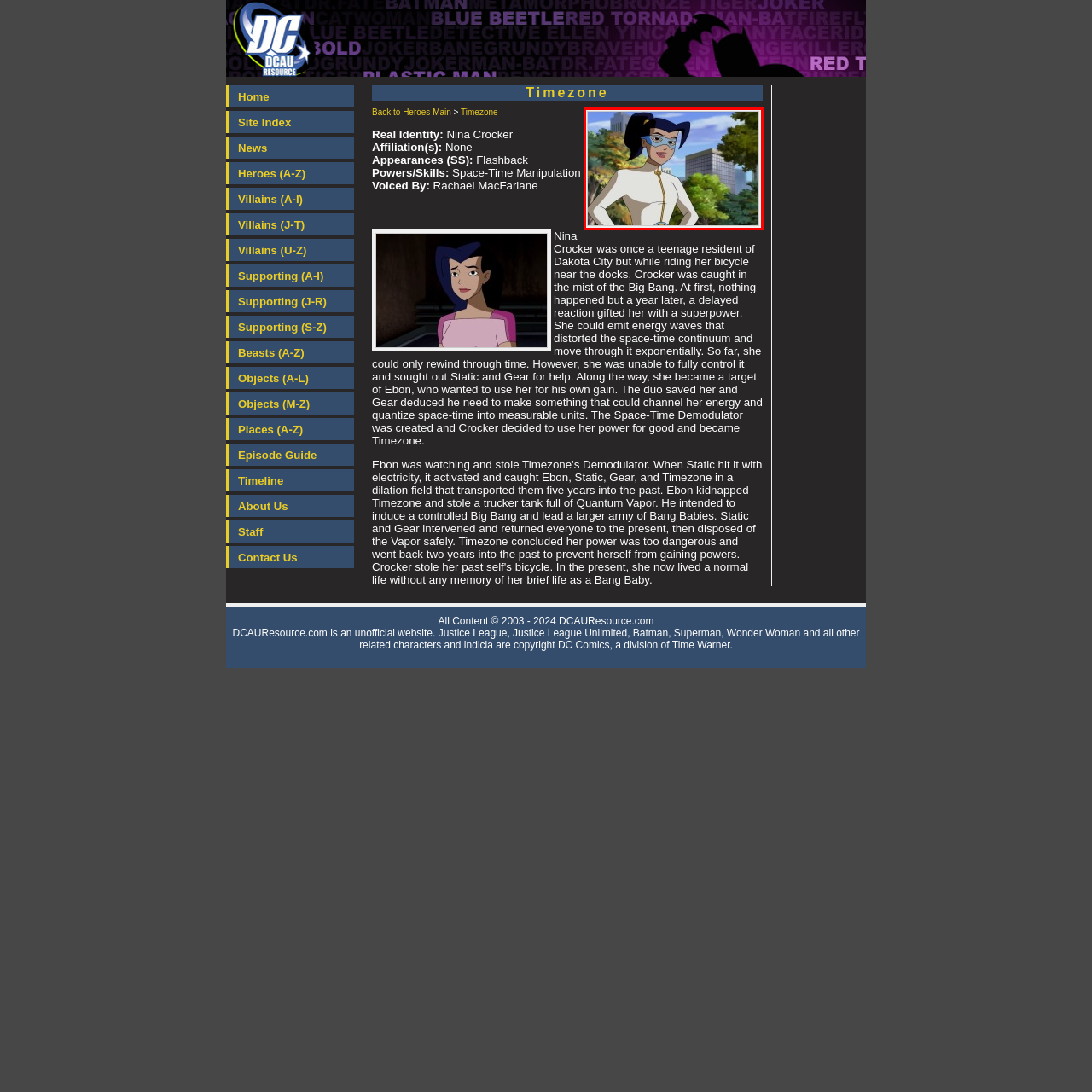Carefully describe the image located within the red boundary.

The image features the character Nina Crocker, also known as Timezone, portrayed in a vibrant animated style. Nina is shown confidently standing with a smile, wearing a sleek white costume accented with a blue mask and a golden emblem, which emphasizes her superhero identity. The backdrop reveals a lively cityscape with trees and buildings, hinting at her urban environment in Dakota City. 

Nina possesses the power of space-time manipulation, allowing her to emit energy waves that distort the space-time continuum. This ability is a result of an unexpected reaction she experienced after a strange event known as the Big Bang. Though she initially struggled with her powers, she eventually sought help from other heroes and chose to use her abilities for good. As Timezone, she plays a vital role in the fight against villains, showcasing her determination and courage in protecting her city.